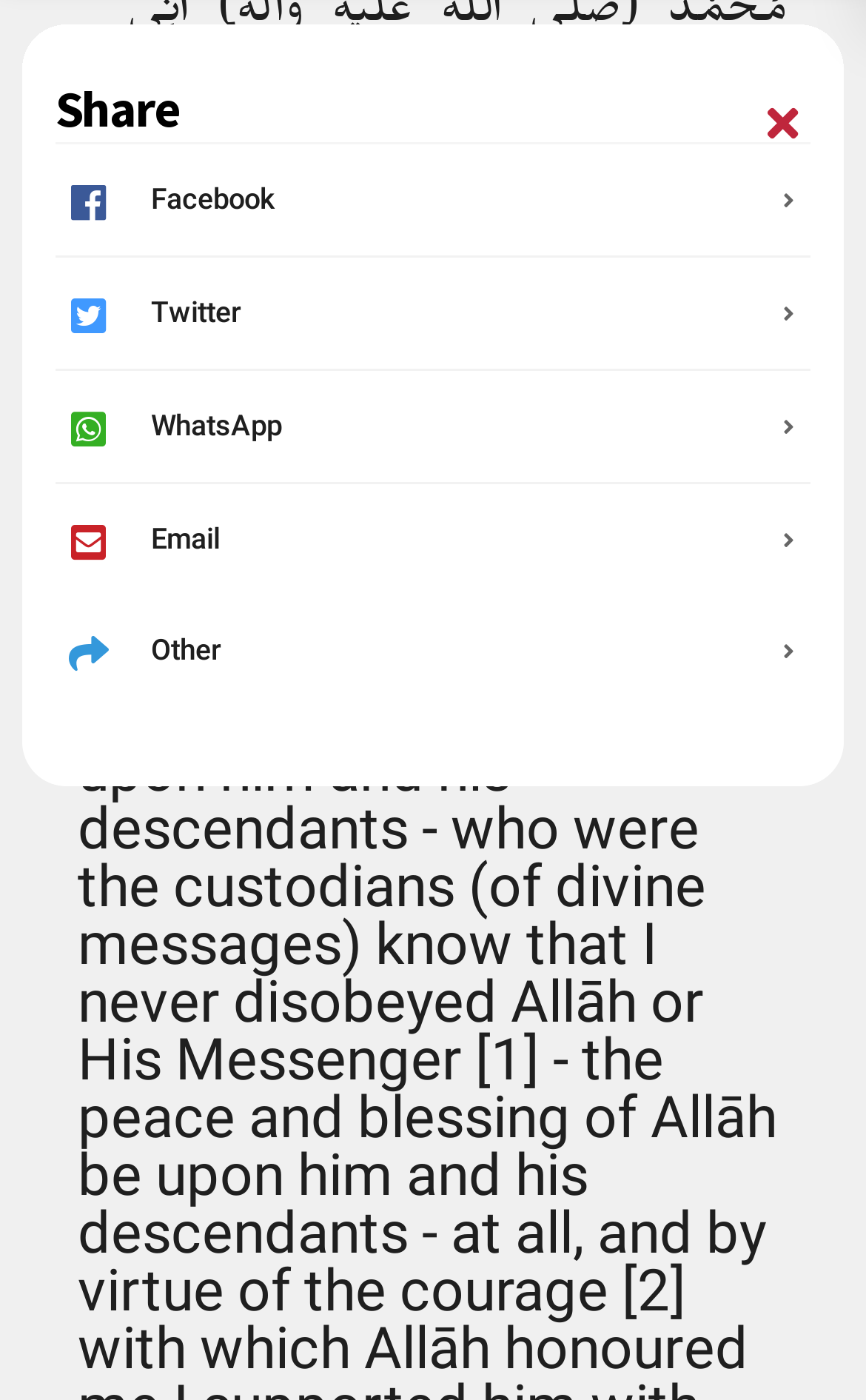Given the element description "English (Sayed Ali Reza)", identify the bounding box of the corresponding UI element.

[0.064, 0.397, 0.936, 0.435]